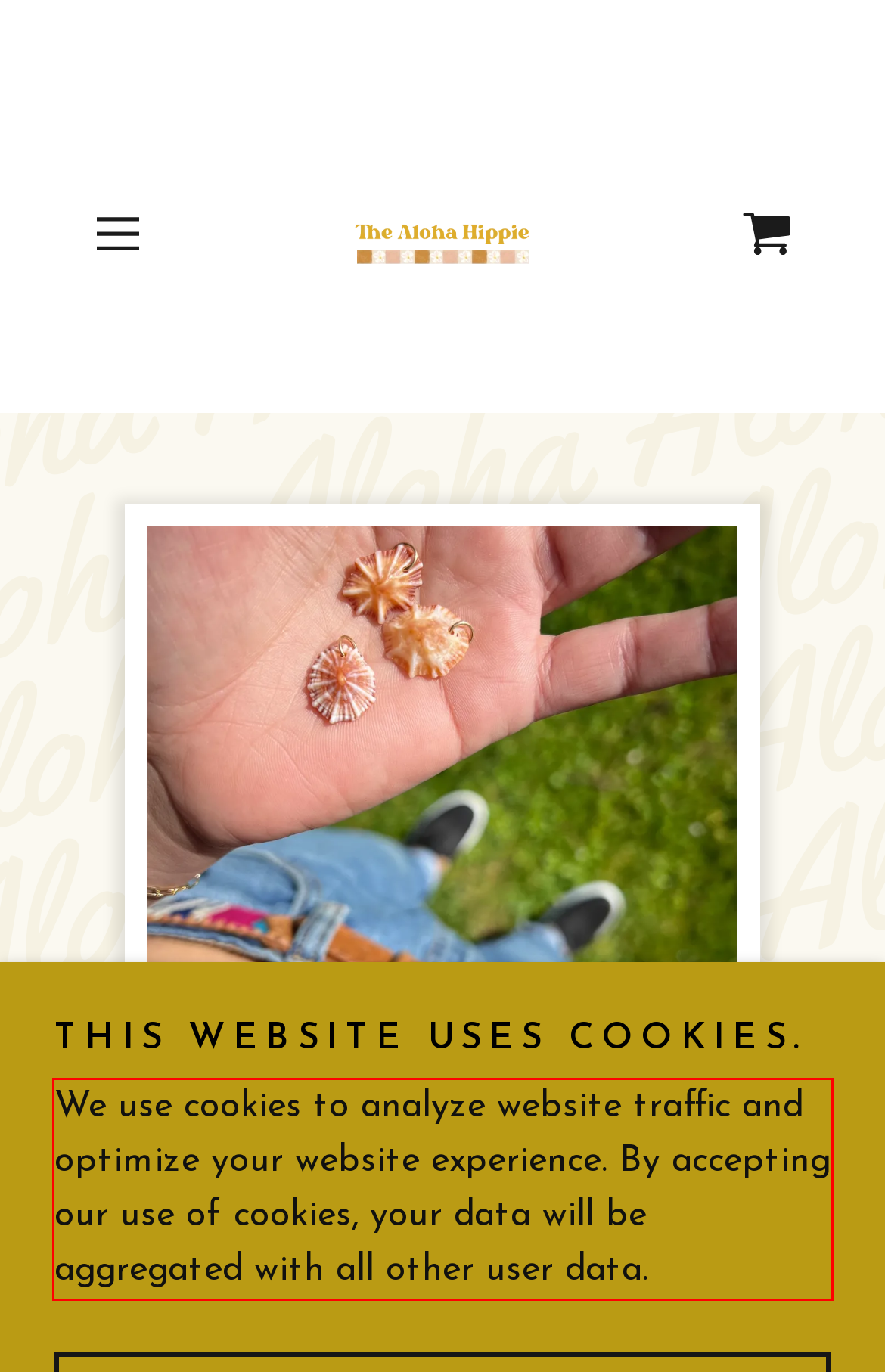From the provided screenshot, extract the text content that is enclosed within the red bounding box.

We use cookies to analyze website traffic and optimize your website experience. By accepting our use of cookies, your data will be aggregated with all other user data.